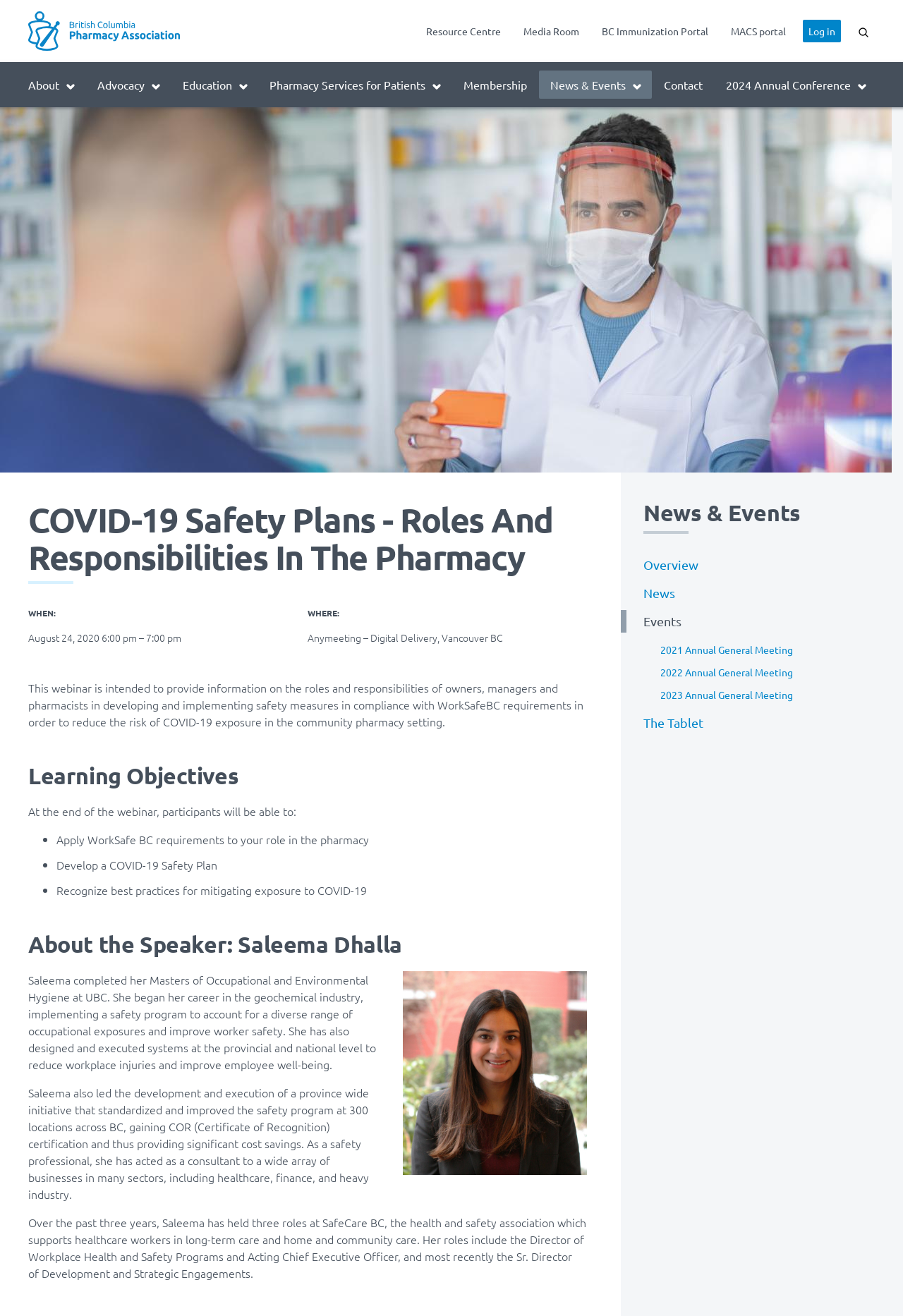Provide the bounding box coordinates for the area that should be clicked to complete the instruction: "Open the search function".

[0.944, 0.014, 0.969, 0.033]